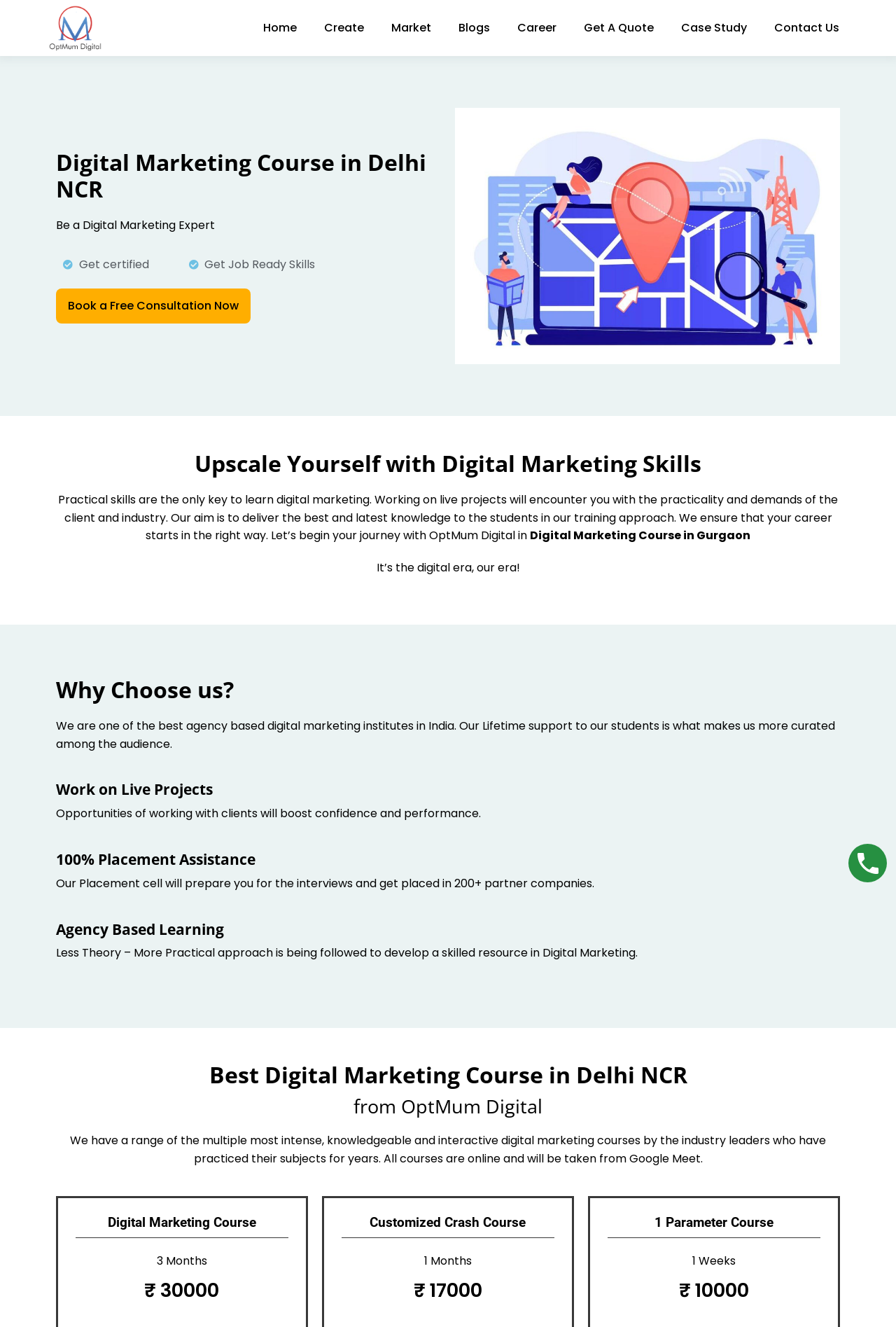Please determine the bounding box coordinates of the section I need to click to accomplish this instruction: "Book a free consultation now".

[0.062, 0.217, 0.28, 0.244]